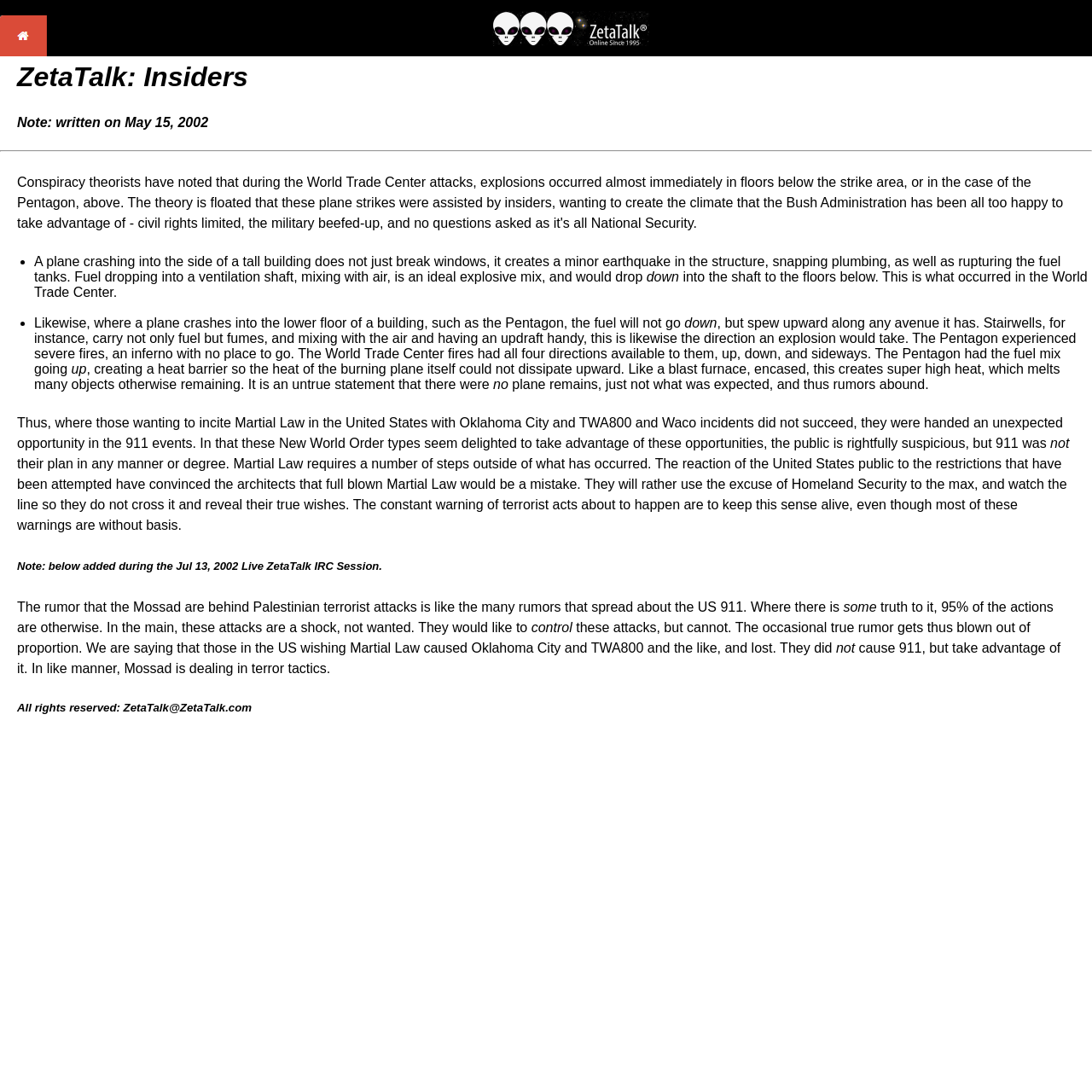Locate the bounding box of the UI element described by: "title="link to Home Page"" in the given webpage screenshot.

[0.0, 0.041, 0.043, 0.054]